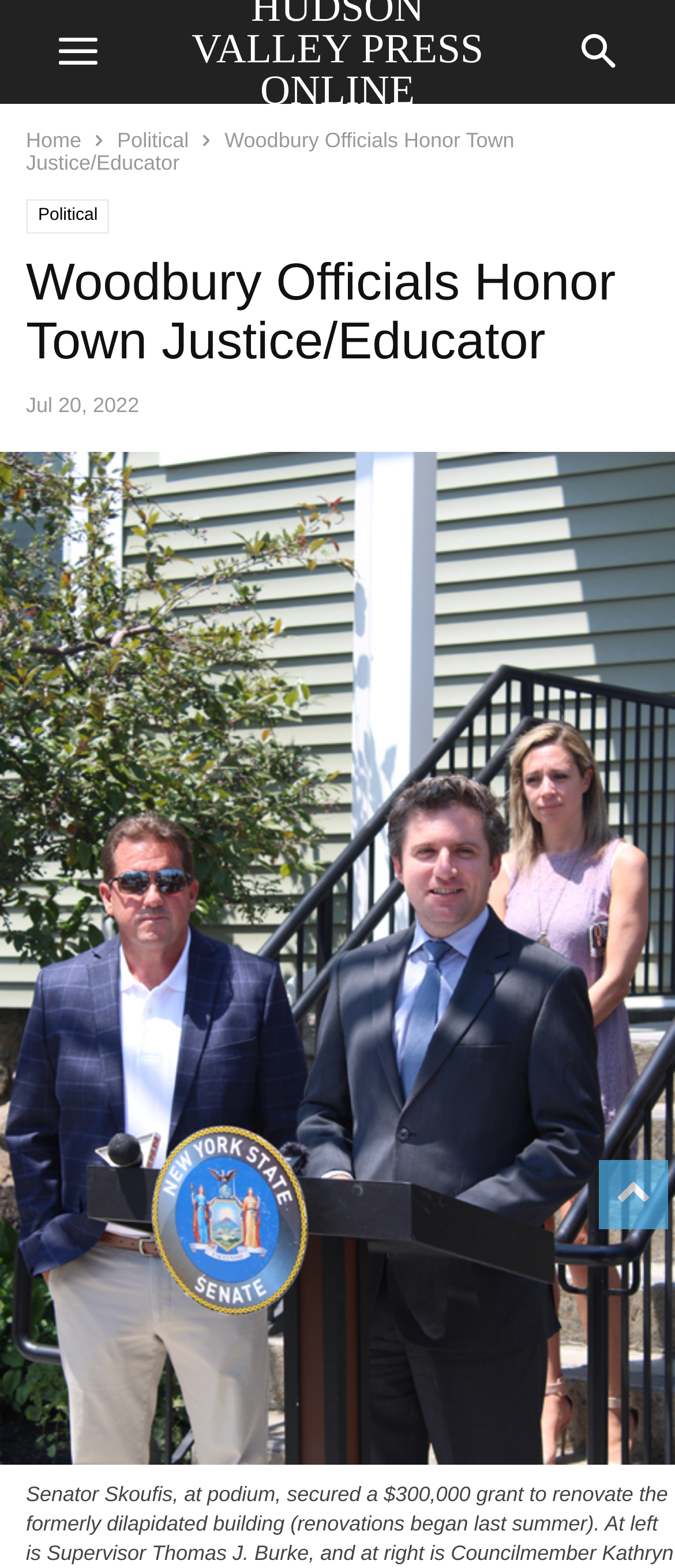Using the image as a reference, answer the following question in as much detail as possible:
Who is the supervisor mentioned in the article?

I inferred this answer by reading the caption of the image, which mentions 'Supervisor Thomas J. Burke' as one of the people present at the event.